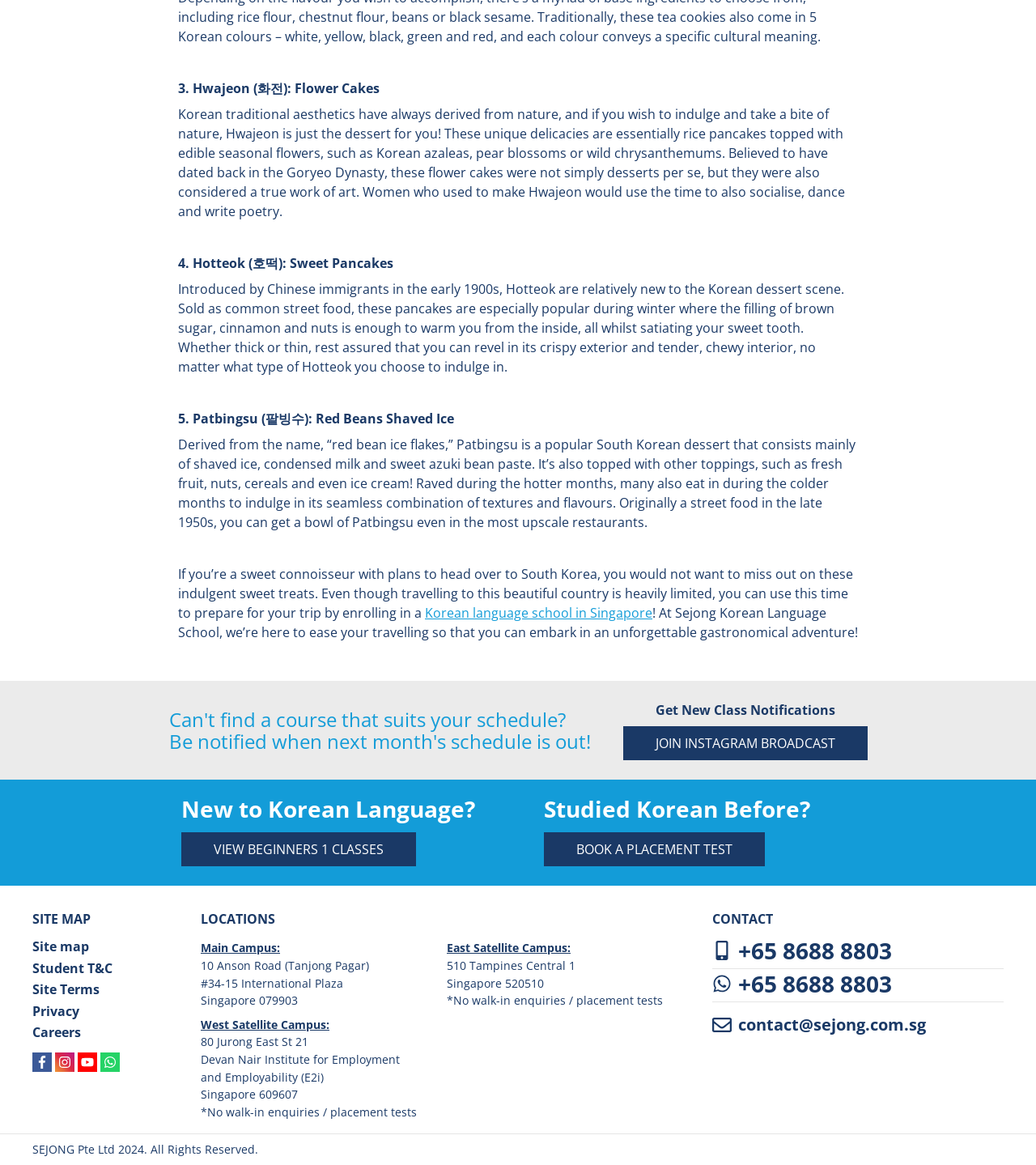Answer the question in a single word or phrase:
What is the name of the institute mentioned in the West Satellite Campus address?

Devan Nair Institute for Employment and Employability (E2i)